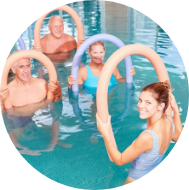What are the participants holding?
Please describe in detail the information shown in the image to answer the question.

Each of the participants in the aquafit class is holding a pool noodle, which is a common equipment used in aquafit exercises.